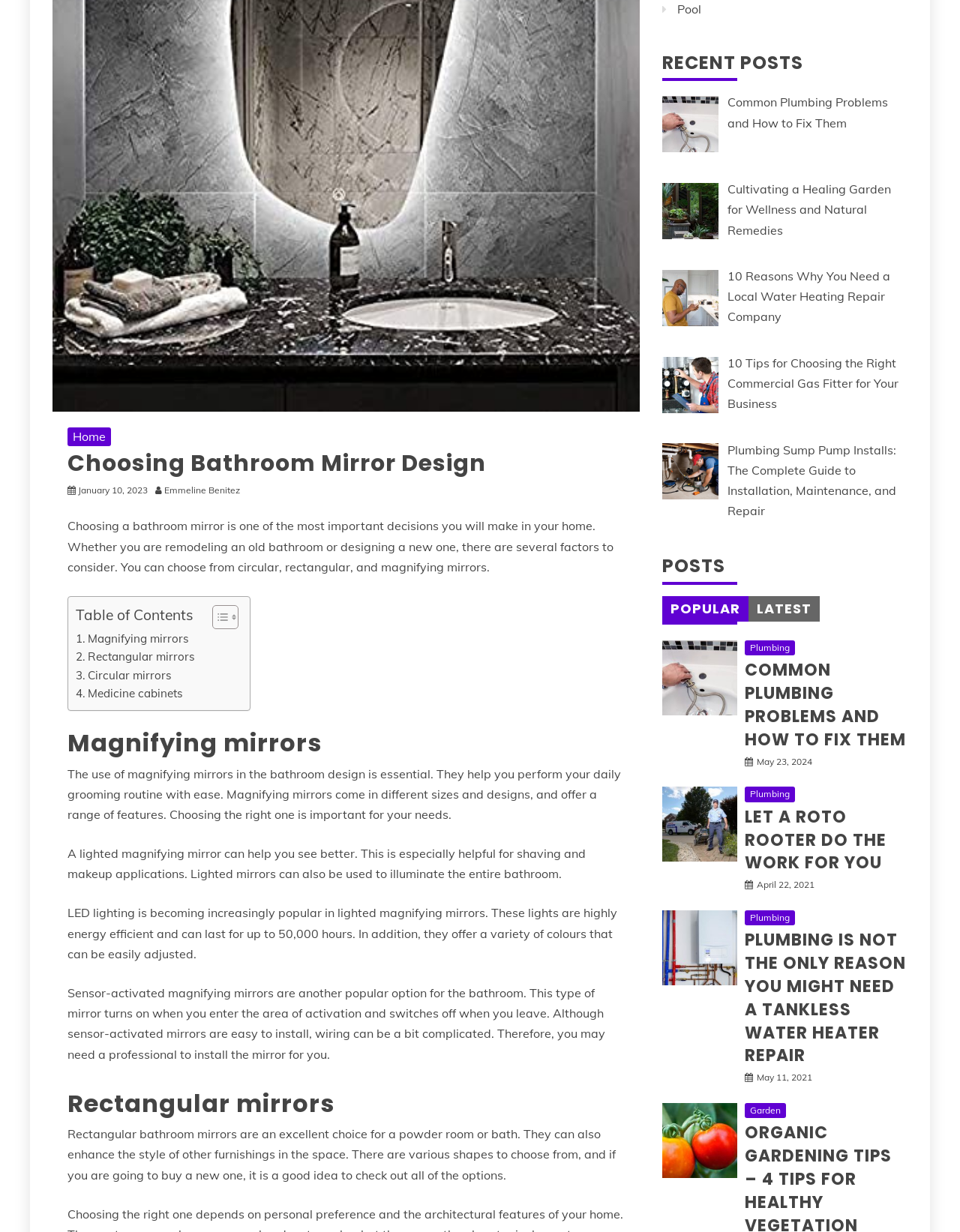Determine the bounding box coordinates of the UI element described by: "Circular mirrors".

[0.079, 0.541, 0.179, 0.556]